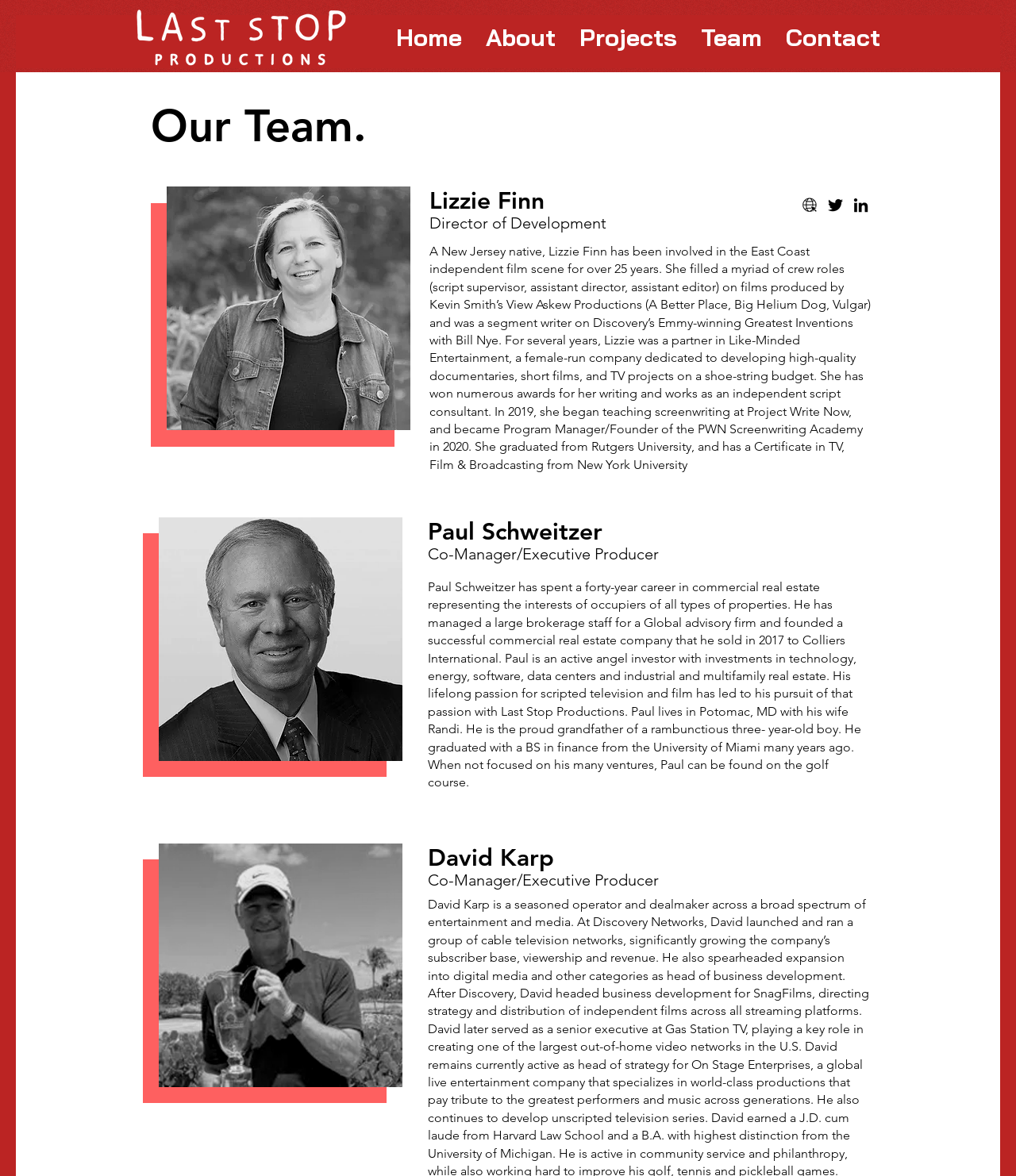Identify the bounding box coordinates of the area that should be clicked in order to complete the given instruction: "Click on the Twitter icon". The bounding box coordinates should be four float numbers between 0 and 1, i.e., [left, top, right, bottom].

[0.812, 0.166, 0.832, 0.183]